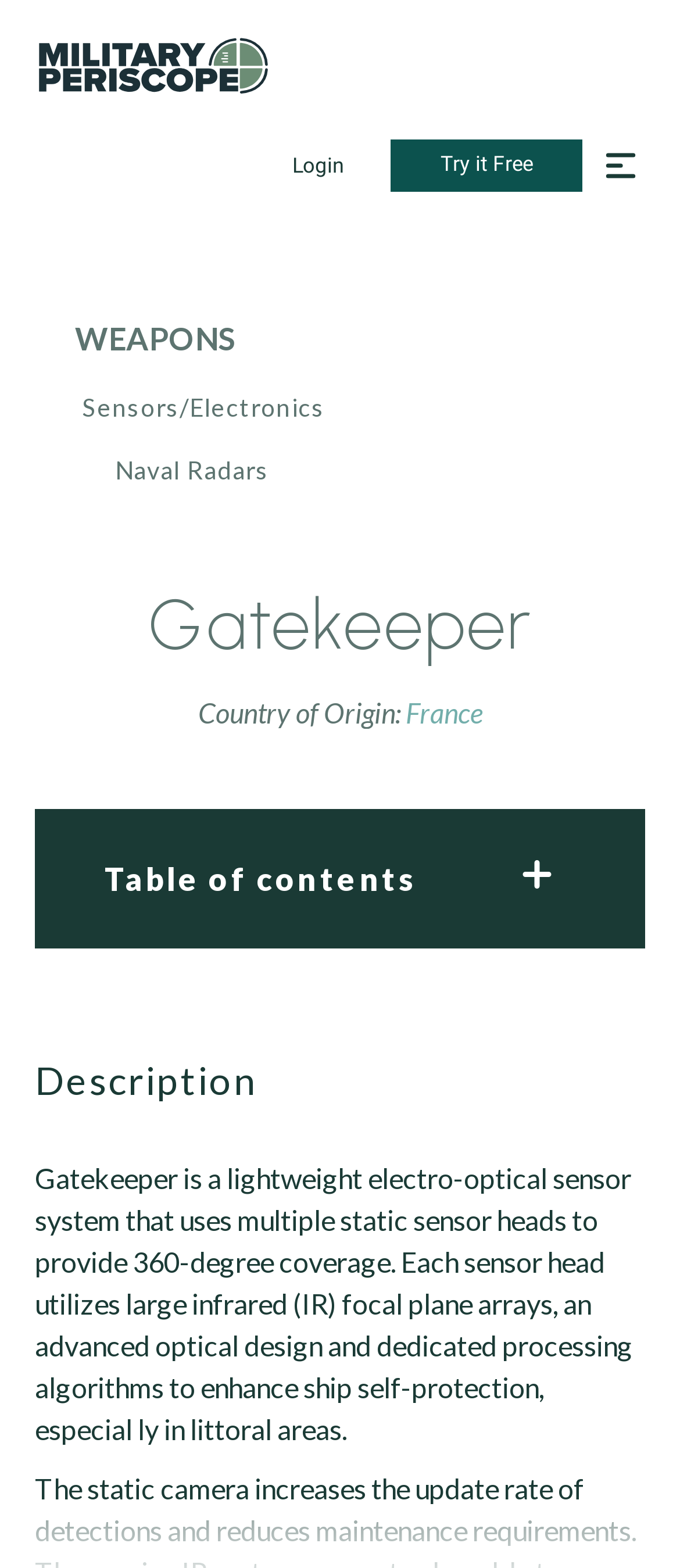What is the country of origin of Gatekeeper?
Please craft a detailed and exhaustive response to the question.

The country of origin of Gatekeeper is France, which is mentioned in the link 'France' with bounding box coordinates [0.596, 0.443, 0.709, 0.465] and is related to the static text 'Country of Origin:' with bounding box coordinates [0.291, 0.443, 0.596, 0.465].